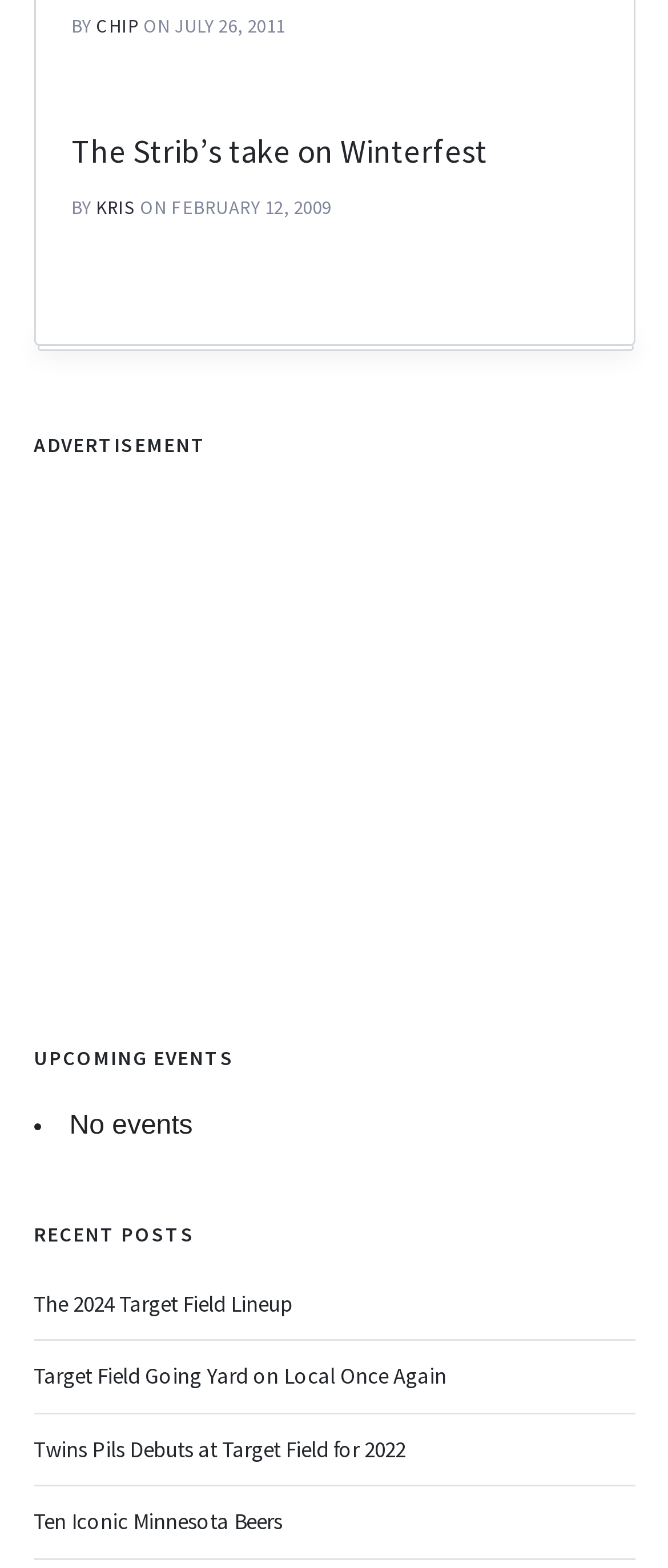Find the bounding box coordinates for the element that must be clicked to complete the instruction: "click on CHIP". The coordinates should be four float numbers between 0 and 1, indicated as [left, top, right, bottom].

[0.144, 0.008, 0.208, 0.023]